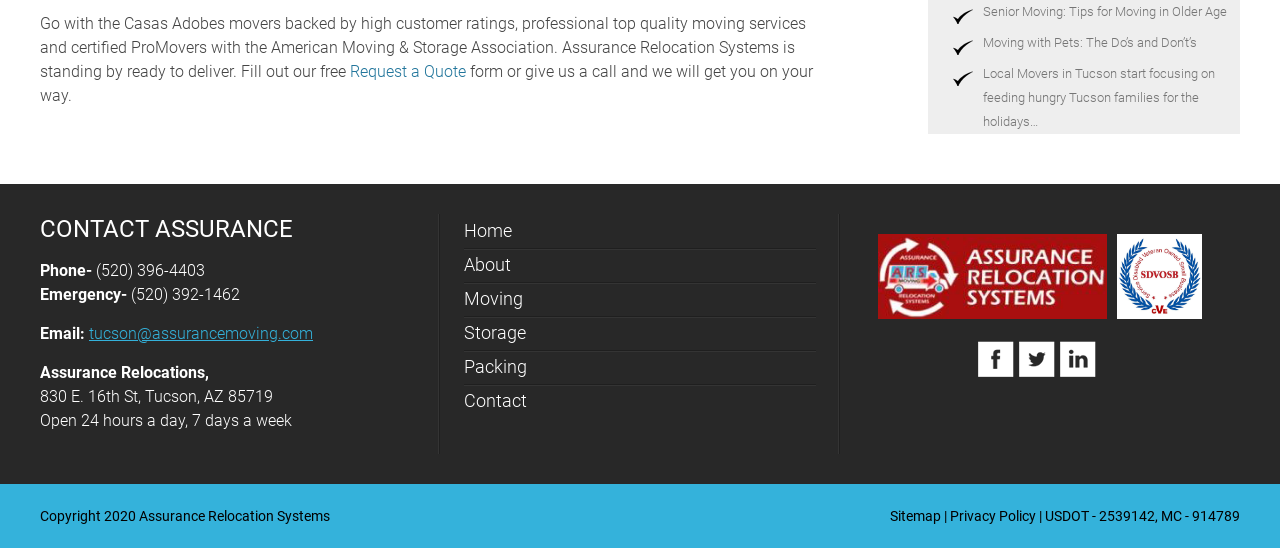What is the phone number for emergencies?
Look at the image and respond with a single word or a short phrase.

(520) 392-1462